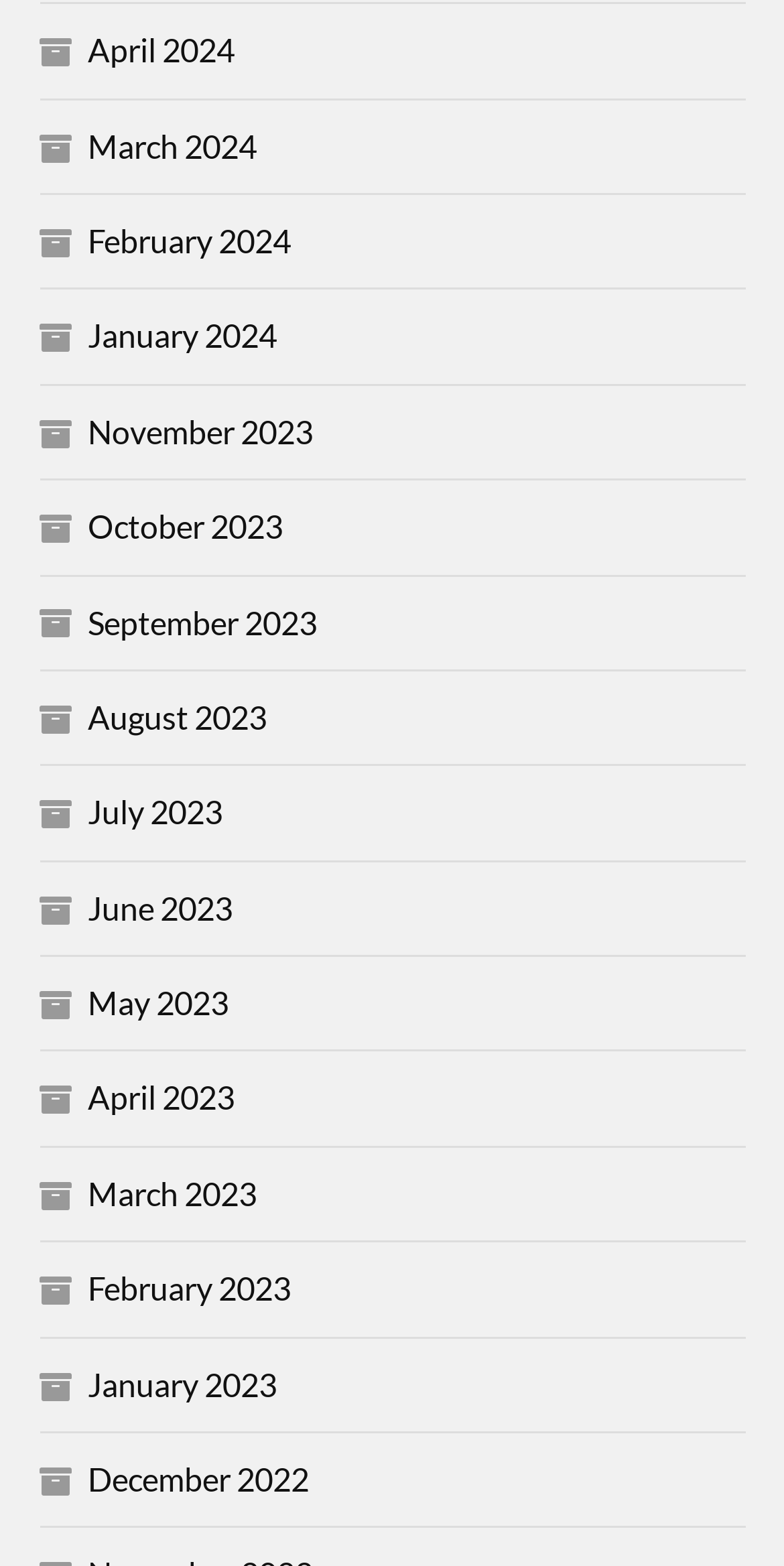Please find the bounding box coordinates of the element that needs to be clicked to perform the following instruction: "view April 2024". The bounding box coordinates should be four float numbers between 0 and 1, represented as [left, top, right, bottom].

[0.112, 0.019, 0.299, 0.044]